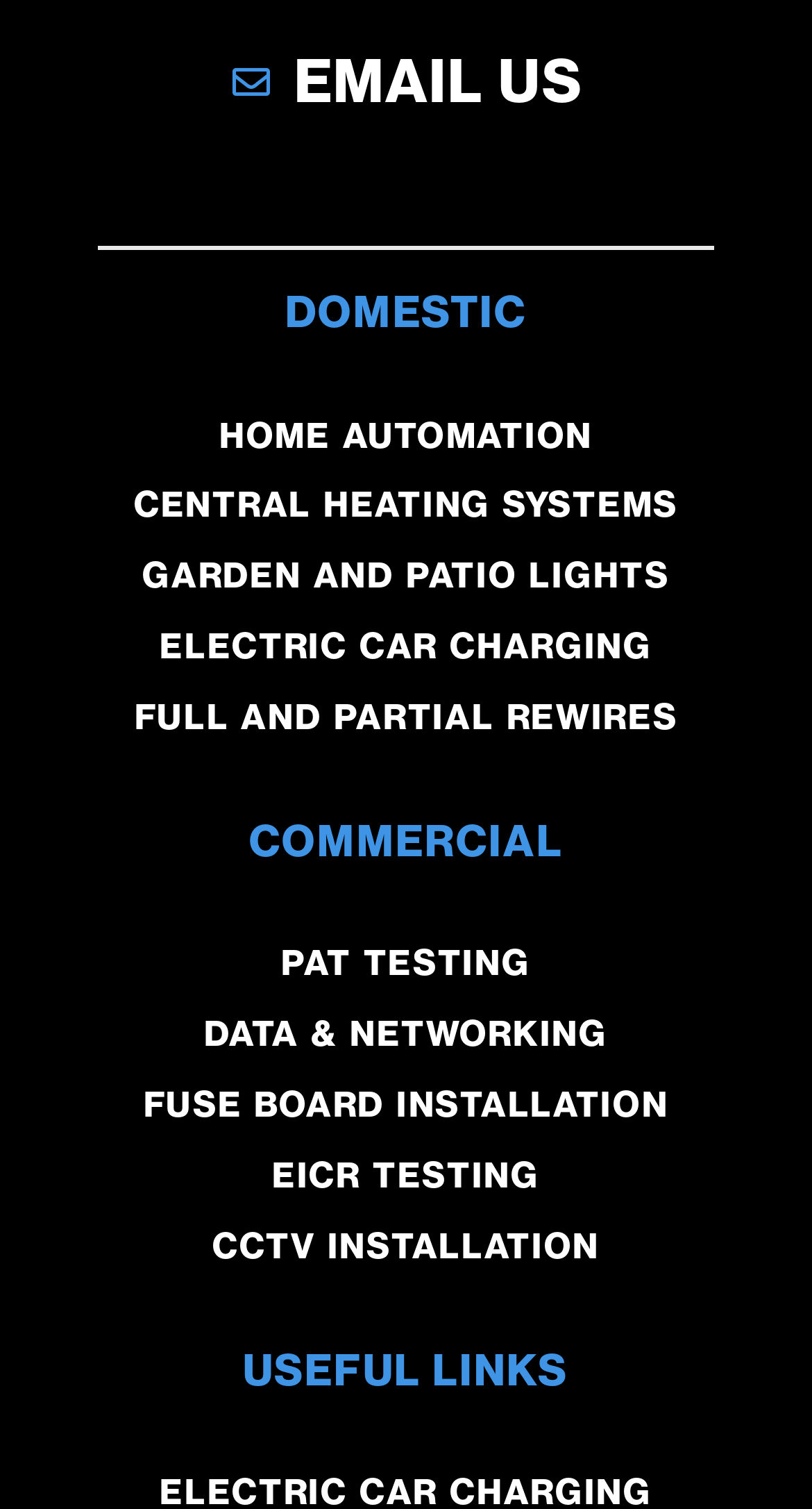How many headings are present on the webpage?
Please describe in detail the information shown in the image to answer the question.

By examining the webpage, I can see that there are three headings present: 'DOMESTIC', 'COMMERCIAL', and 'USEFUL LINKS'. These headings are used to categorize the links listed on the webpage.